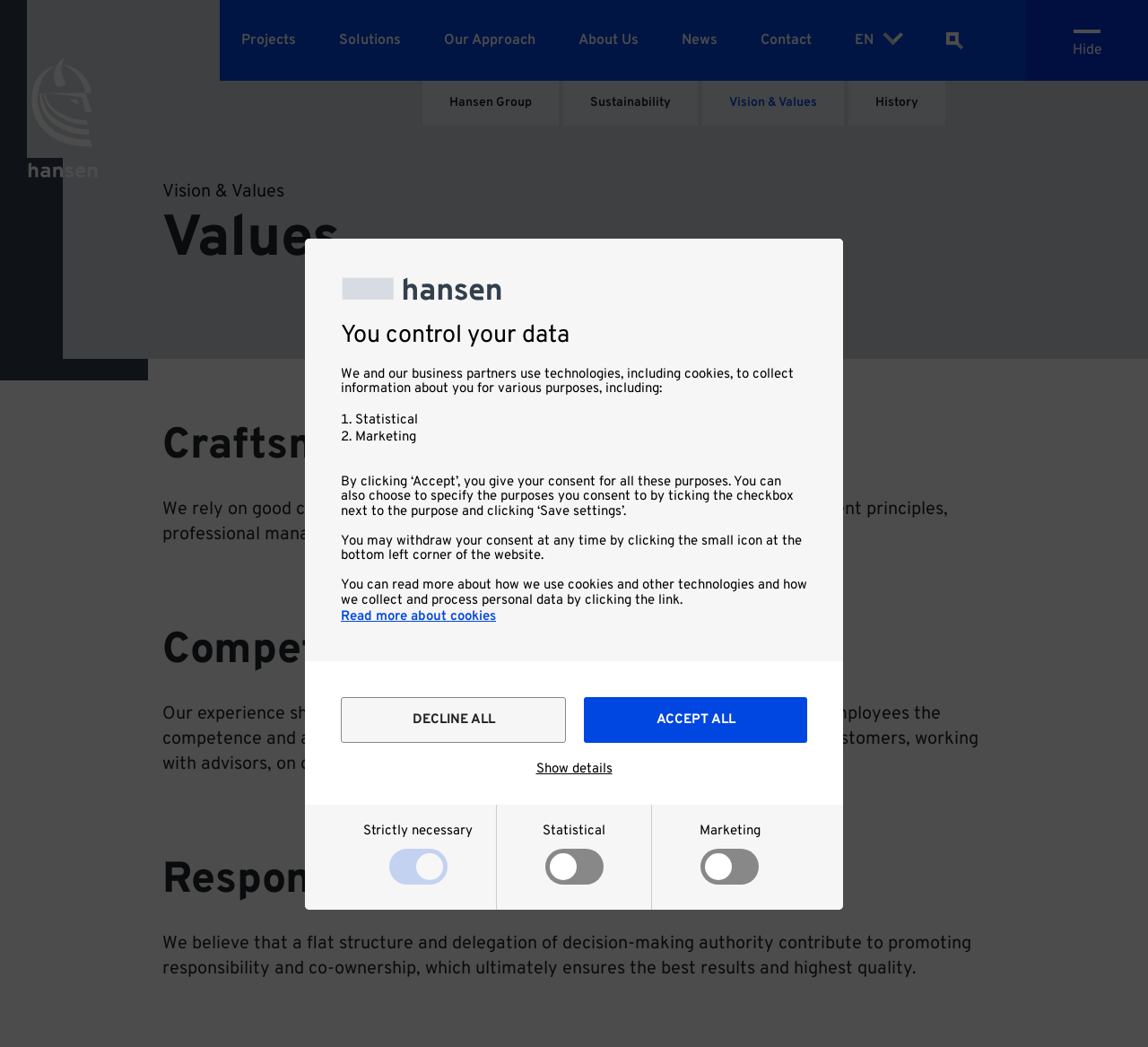Refer to the image and answer the question with as much detail as possible: What is the purpose of the search button?

The search button is located next to the 'What are you looking for?' textbox, indicating that it is used to search for specific content or information on the website.